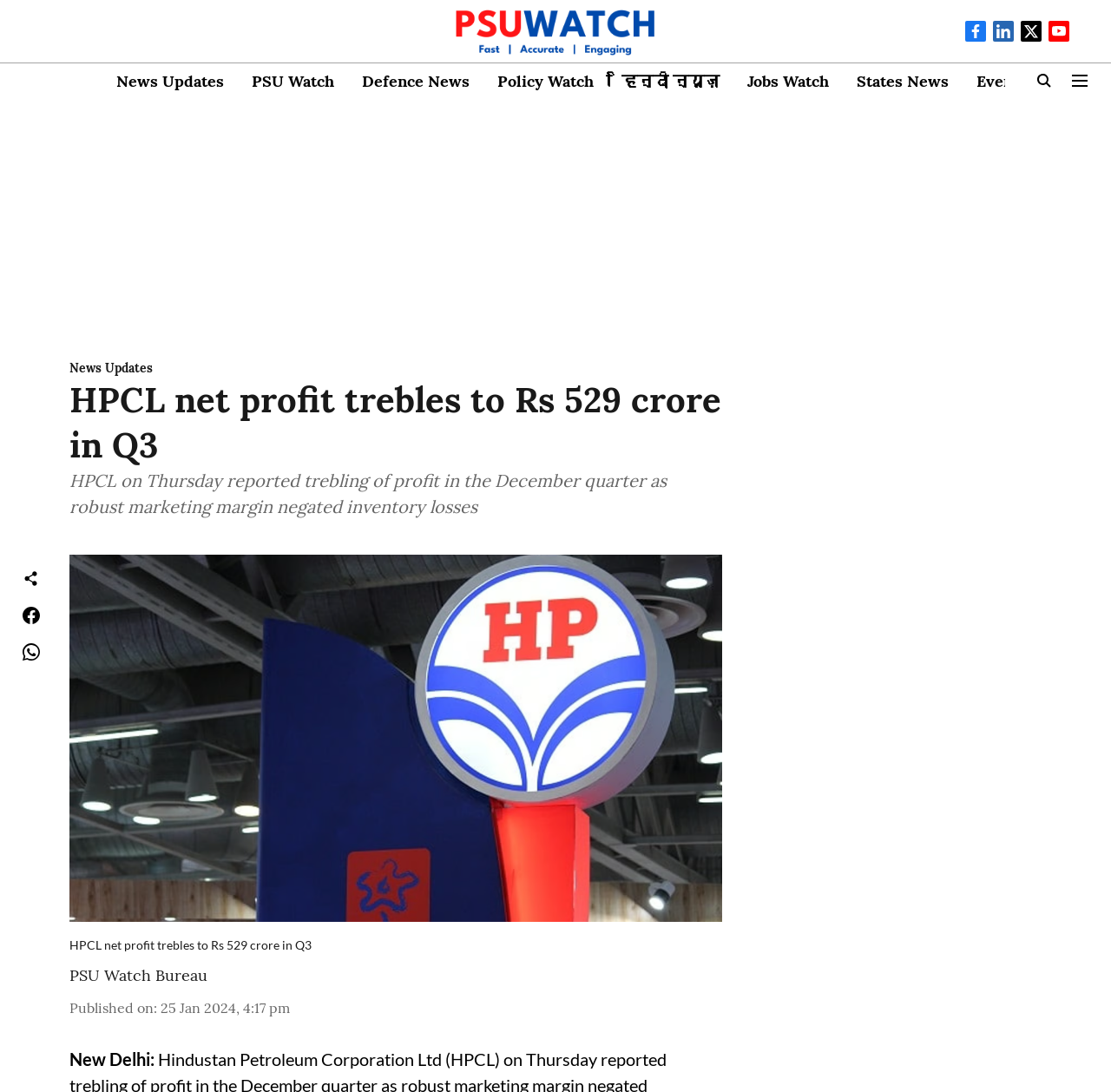Provide an in-depth caption for the webpage.

The webpage appears to be a news article page. At the top, there is a logo on the left side, and four small icons on the right side. Below the logo, there are eight links to different news categories, including "News Updates", "PSU Watch", and "Defence News", arranged horizontally.

The main content of the page is a news article with the title "HPCL net profit trebles to Rs 529 crore in Q3" in a large font. Below the title, there is a brief summary of the article, which states that HPCL reported a trebling of profit in the December quarter due to robust marketing margin negating inventory losses.

To the right of the article title, there is a large image related to the article. Below the image, there is a section with the author's name, "PSU Watch Bureau", and the publication date and time, "25 Jan 2024, 4:17 pm".

At the bottom of the page, there are five small share icons on the left side, and a brief introduction to the article, "New Delhi:", on the right side.